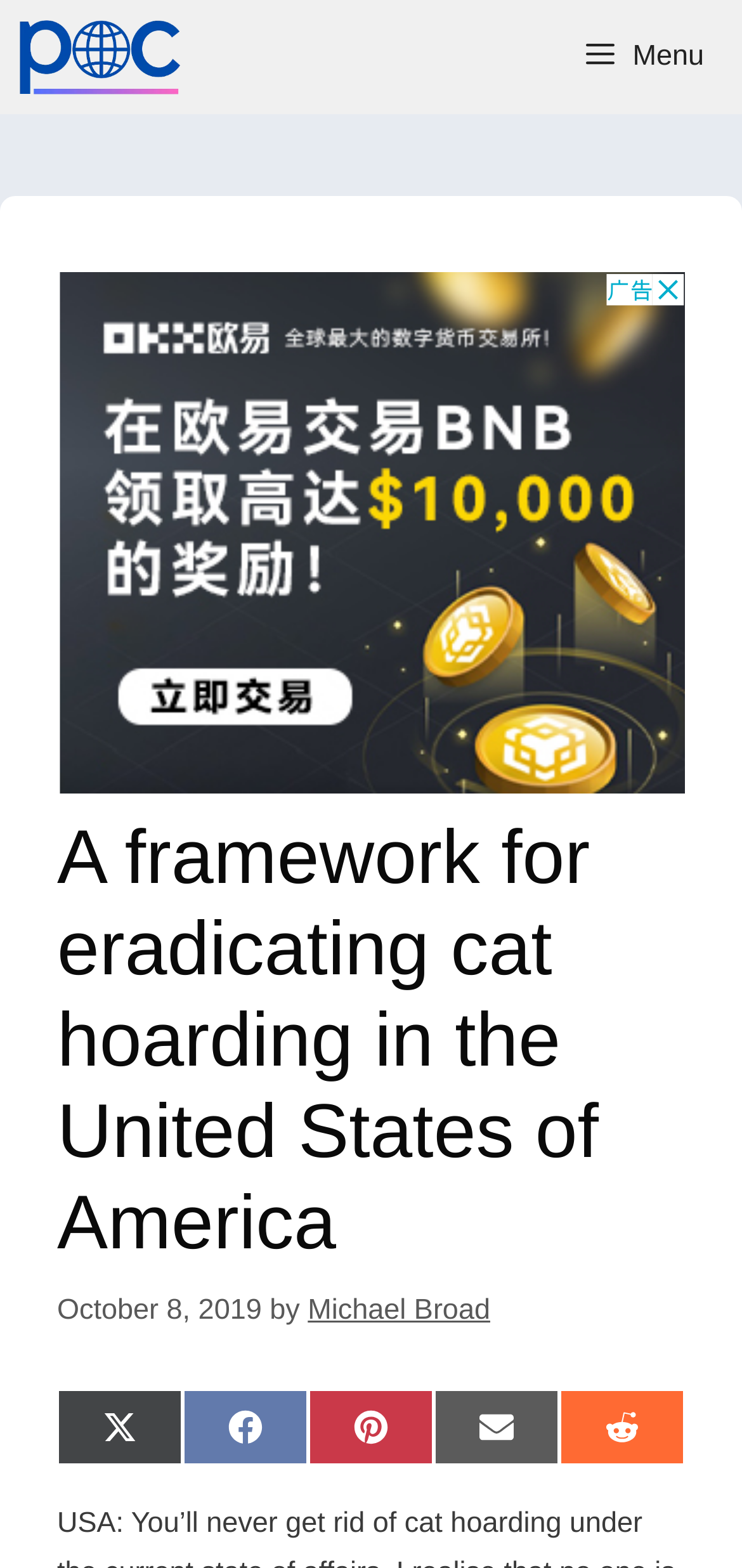Provide a one-word or short-phrase response to the question:
How many social media sharing options are available?

5